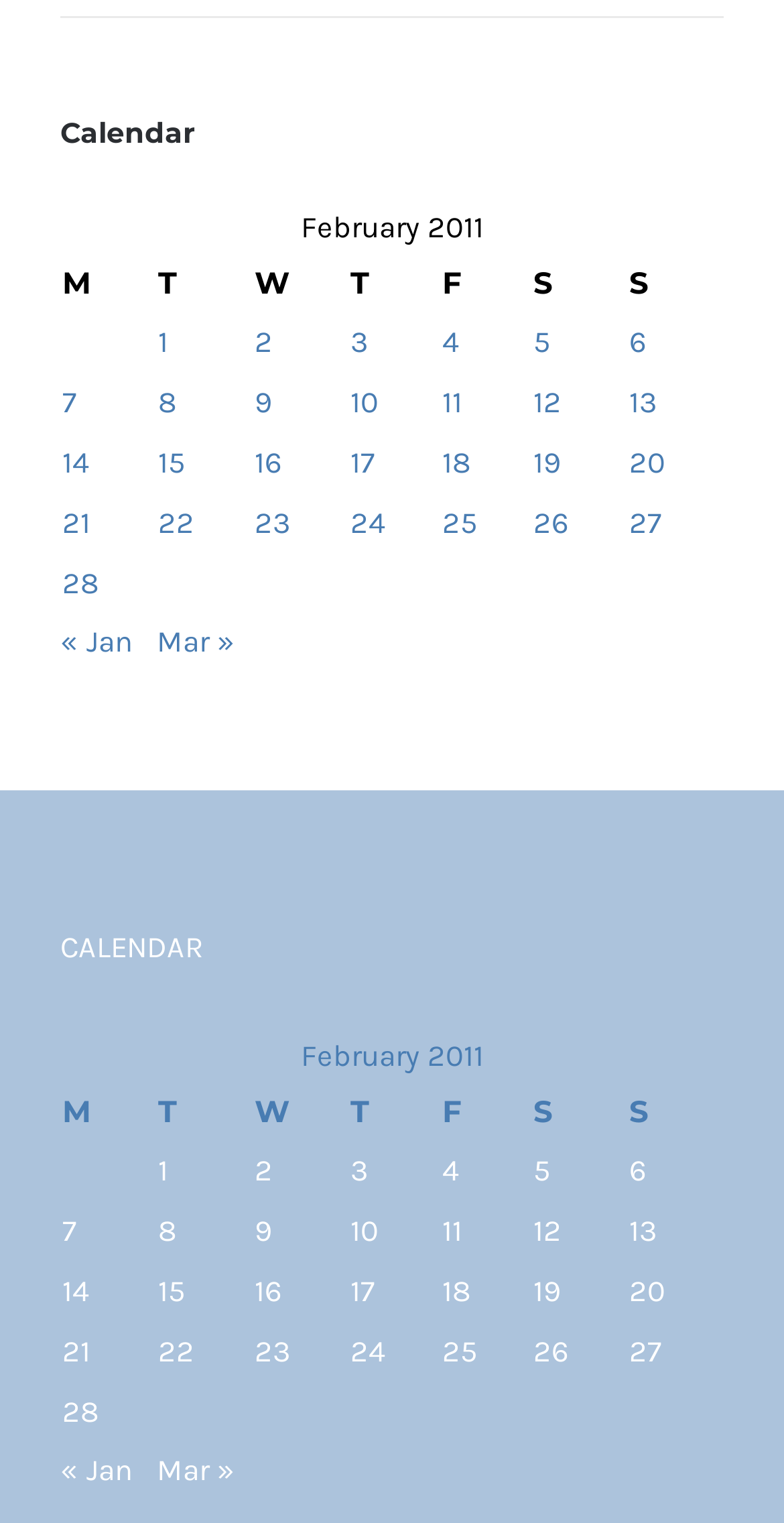Determine the bounding box coordinates of the section I need to click to execute the following instruction: "Go to next month". Provide the coordinates as four float numbers between 0 and 1, i.e., [left, top, right, bottom].

[0.2, 0.409, 0.3, 0.433]